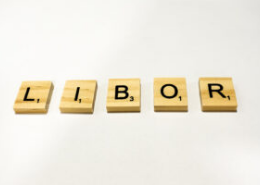Please give a succinct answer using a single word or phrase:
What is the context of the image related to?

Global finance